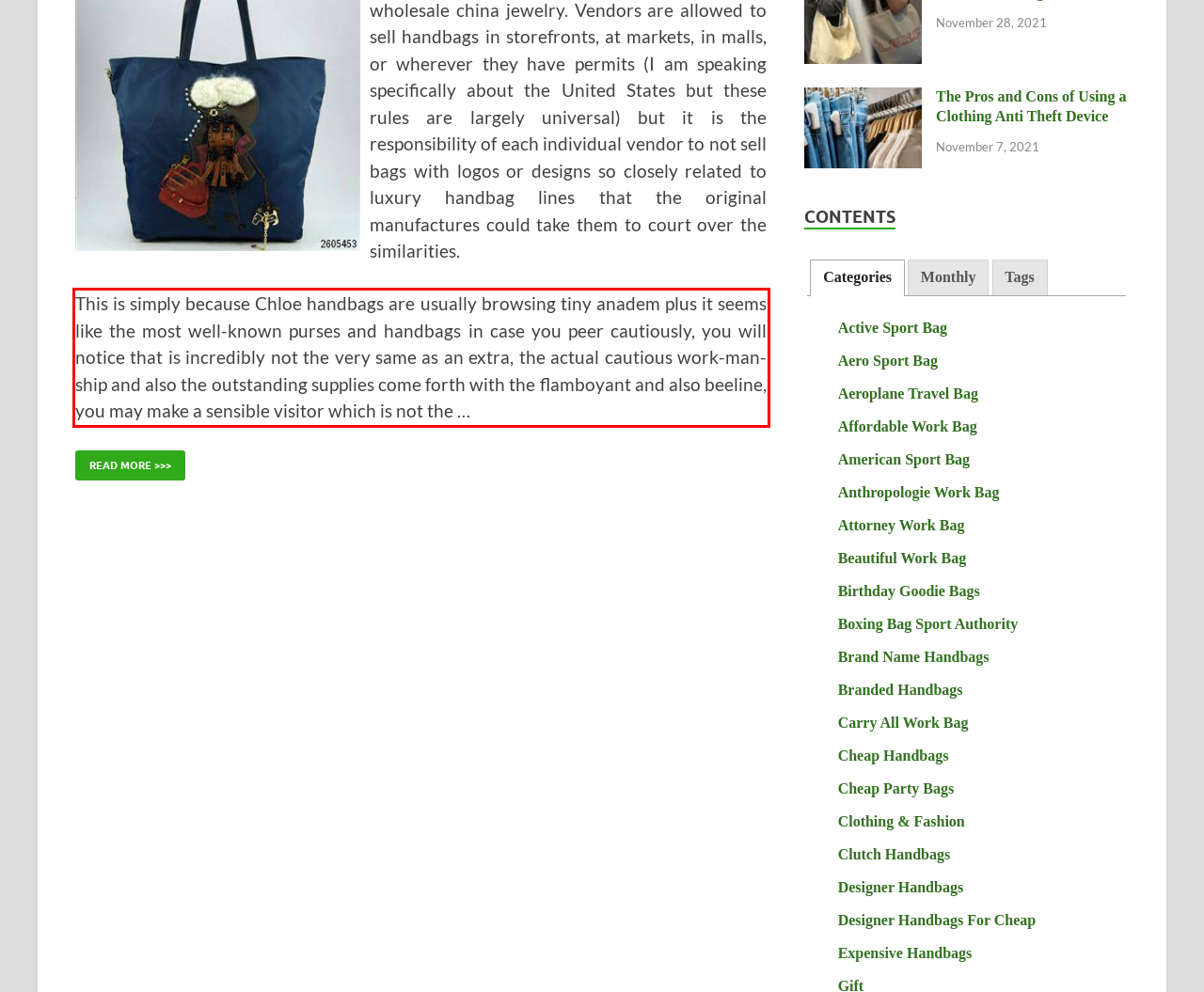Please use OCR to extract the text content from the red bounding box in the provided webpage screenshot.

This is simply because Chloe handbags are usually browsing tiny anadem plus it seems like the most well-known purses and handbags in case you peer cautiously, you will notice that is incredibly not the very same as an extra, the actual cautious work-man- ship and also the outstanding supplies come forth with the flamboyant and also beeline, you may make a sensible visitor which is not the …